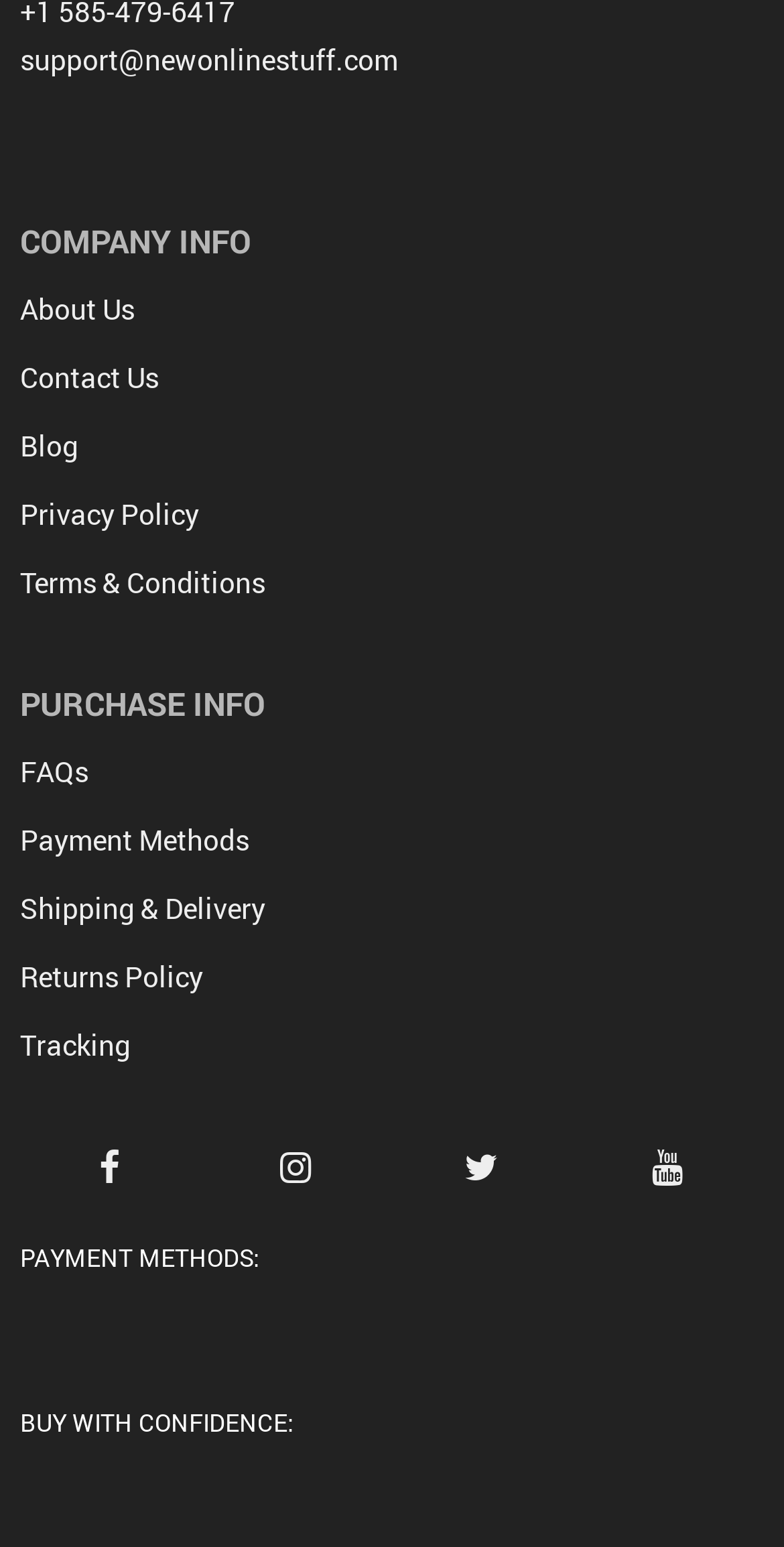Find the bounding box coordinates of the clickable area that will achieve the following instruction: "Follow on Facebook".

[0.117, 0.739, 0.172, 0.771]